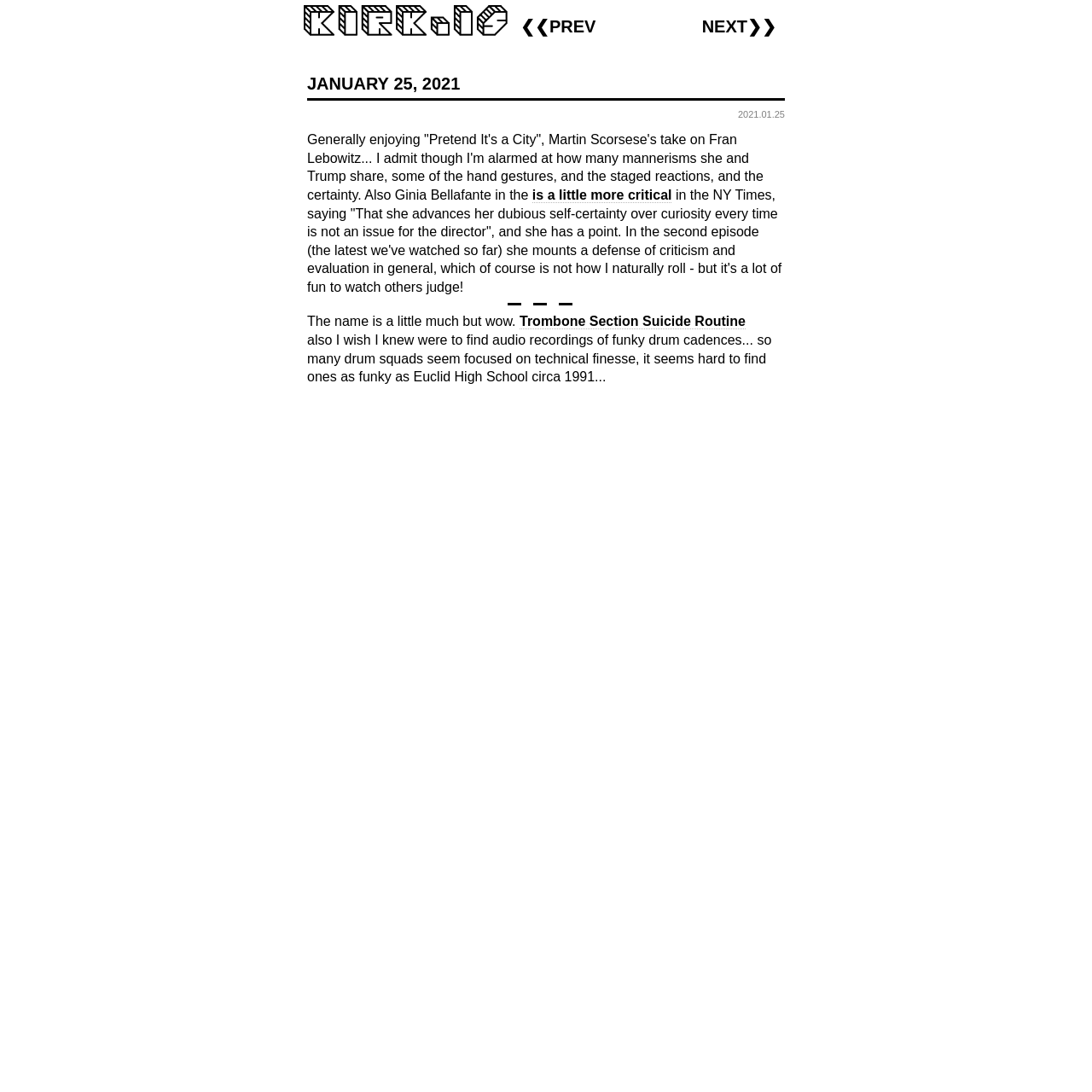Summarize the webpage with a detailed and informative caption.

The webpage is a daily blog featuring general-interest and geeky links and quotes. At the top, there is a navigation section with three links: "prev" and "next" buttons, and an image, all aligned horizontally. Below this section, there is a heading displaying the date "January 25, 2021", which is also a clickable link.

On the left side of the page, there is a block of text discussing a TV show "Pretend It's a City" and its similarities to Trump's mannerisms. This text is followed by a link to a more critical review in the NY Times. The text continues, discussing the show's defense of criticism and evaluation.

Below this text, there is a horizontal separator line. Underneath, there is another block of text commenting on a video, "Trombone Section Suicide Routine", with a link to it. The text also expresses a desire to find audio recordings of funky drum cadences.

On the top-right corner, there is a small text displaying the date "2021.01.25" again. Overall, the webpage has a simple layout with a focus on text-based content, including quotes, links, and personal musings.